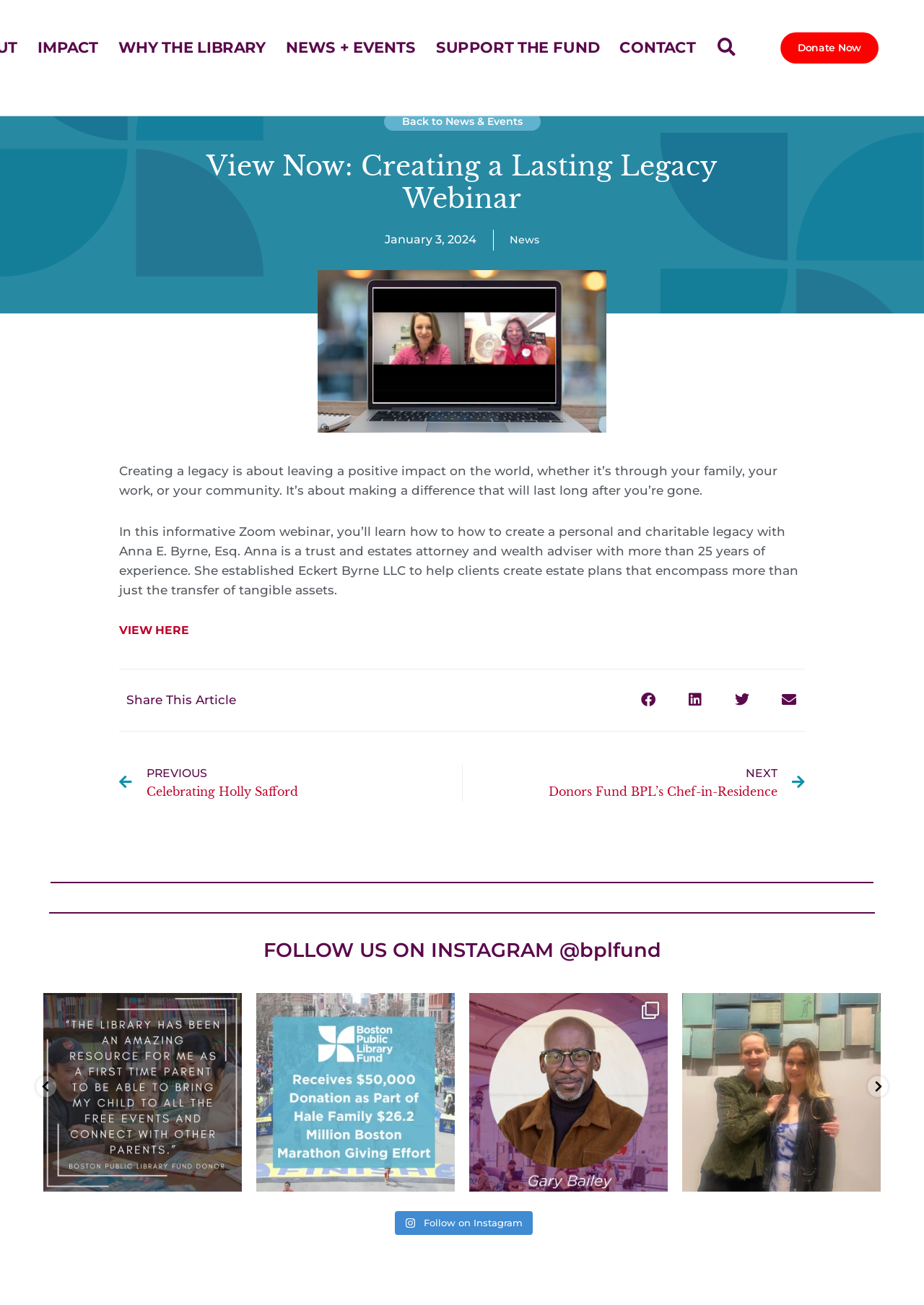Provide a brief response to the question using a single word or phrase: 
What is the date of the webinar?

January 3, 2024